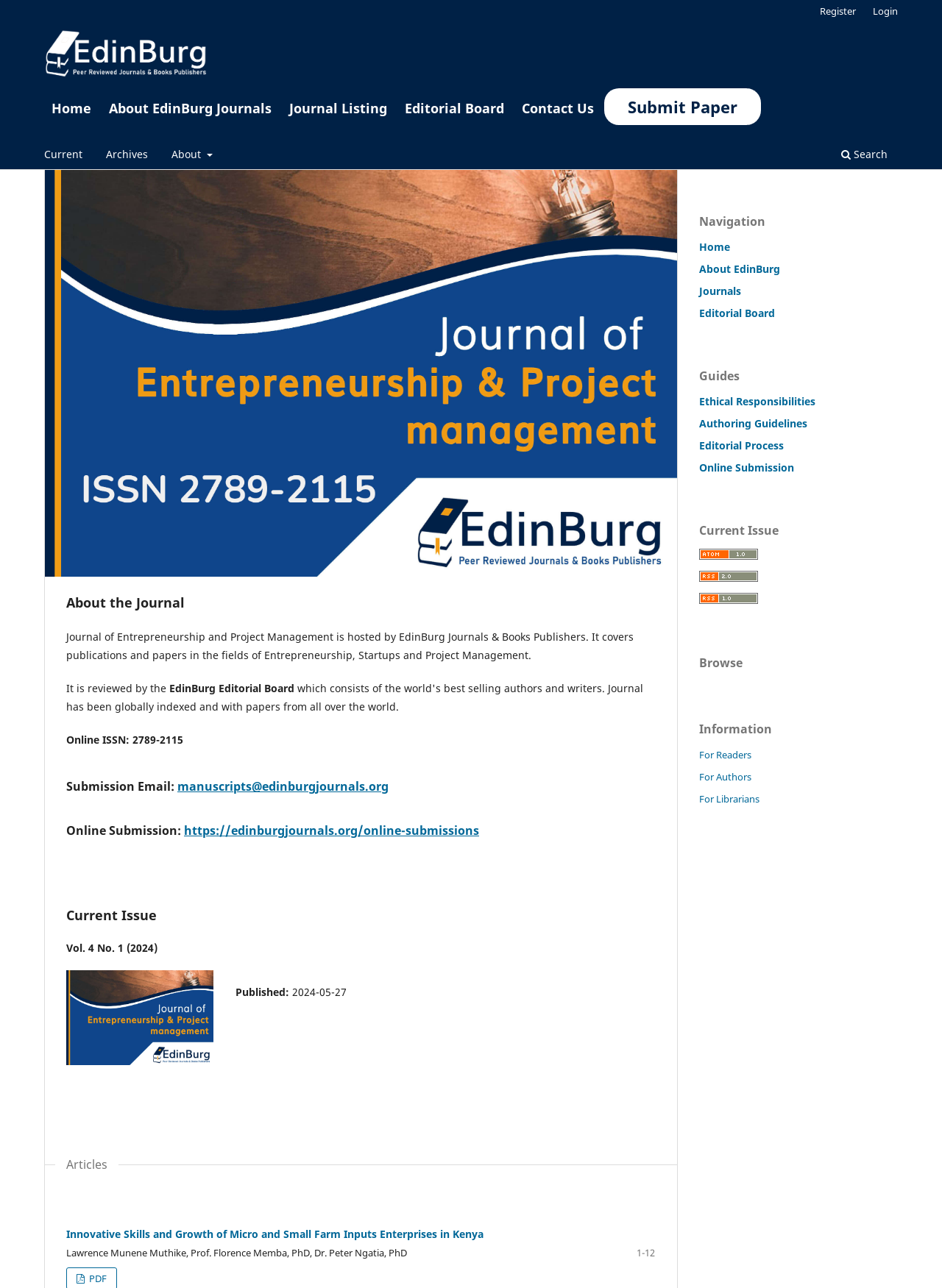Please indicate the bounding box coordinates of the element's region to be clicked to achieve the instruction: "visit EdinBurg Journals & Books Publishers". Provide the coordinates as four float numbers between 0 and 1, i.e., [left, top, right, bottom].

[0.047, 0.02, 0.219, 0.066]